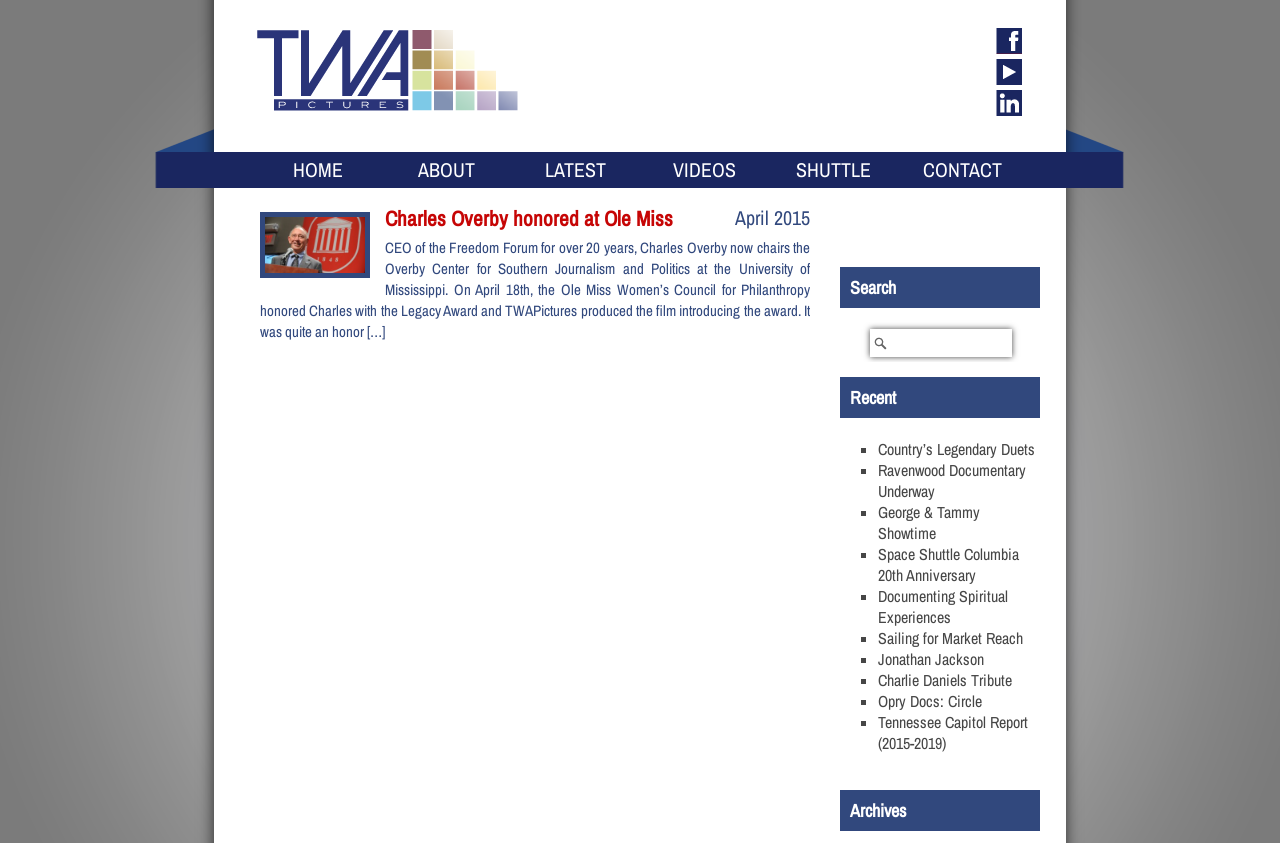Write an extensive caption that covers every aspect of the webpage.

The webpage is titled "TWAPictures: Archives for April 2015" and appears to be a blog or news website. At the top, there is a navigation menu with six links: "HOME", "ABOUT", "LATEST", "VIDEOS", "SHUTTLE", and "CONTACT", arranged horizontally from left to right.

Below the navigation menu, there is a photo credited to Robert Jordan, positioned on the left side of the page. Next to the photo, there is a heading that reads "Charles Overby honored at Ole Miss", accompanied by a link with the same text. Below this heading, there is a brief description of an event where Charles Overby was honored with the Legacy Award, along with a mention that TWAPictures produced a film for the occasion.

To the right of the photo and the heading, there is a section displaying the date "April 2015" and a timestamp "Sunday, April 19th, 2015, 2:07 am". Below this section, there is a search box with a heading that reads "Search".

Further down the page, there is a section titled "Recent" with a list of 10 links, each preceded by a bullet point (■). The links appear to be news articles or blog posts, with titles such as "Country’s Legendary Duets", "Ravenwood Documentary Underway", and "Space Shuttle Columbia 20th Anniversary".

At the bottom of the page, there is a section titled "Archives", which may contain links to older articles or archives. Overall, the webpage appears to be a news or blog website with a focus on media and entertainment, featuring a mix of articles, photos, and links to other content.